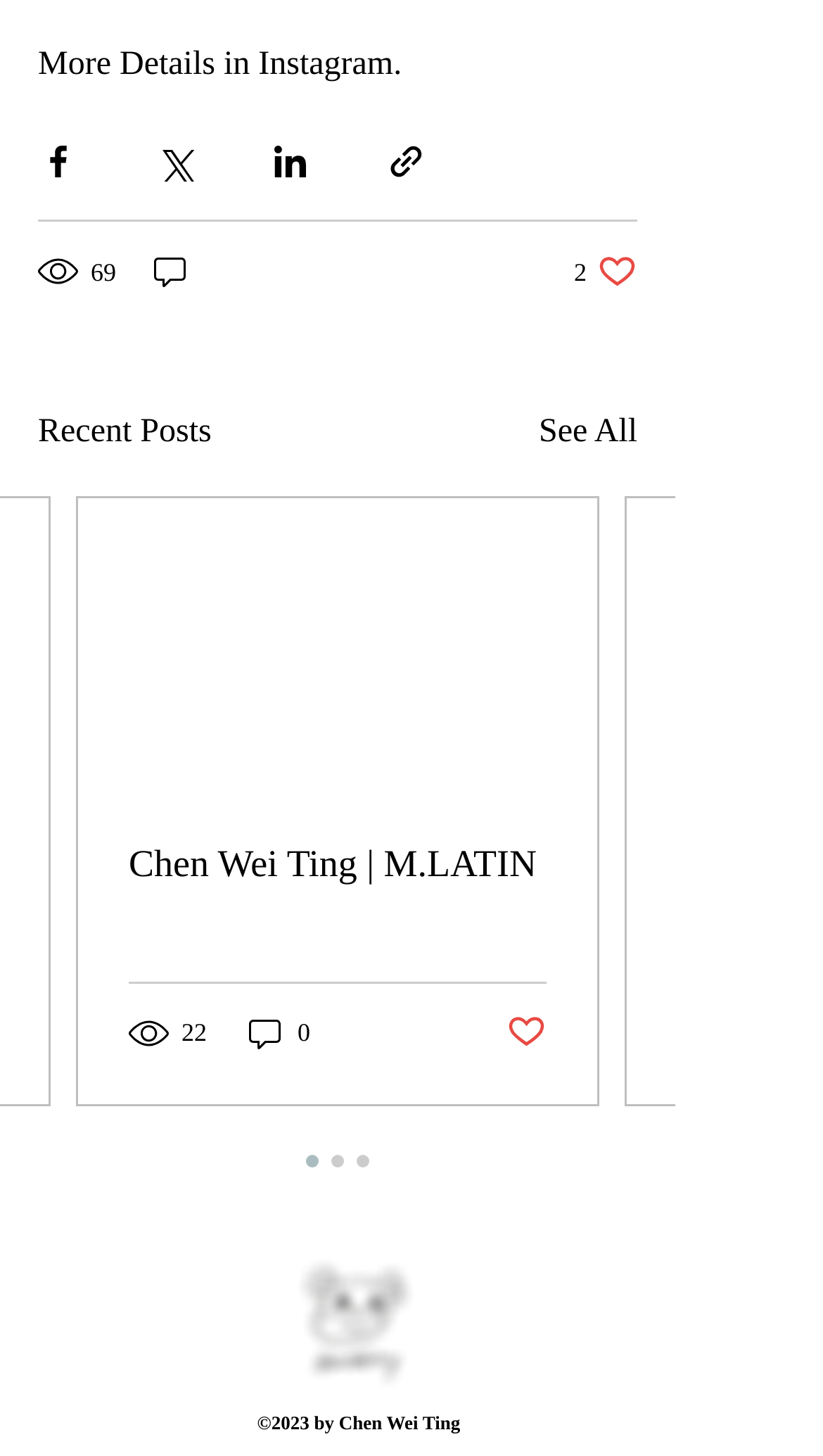Kindly determine the bounding box coordinates for the area that needs to be clicked to execute this instruction: "See all posts".

[0.655, 0.28, 0.774, 0.315]